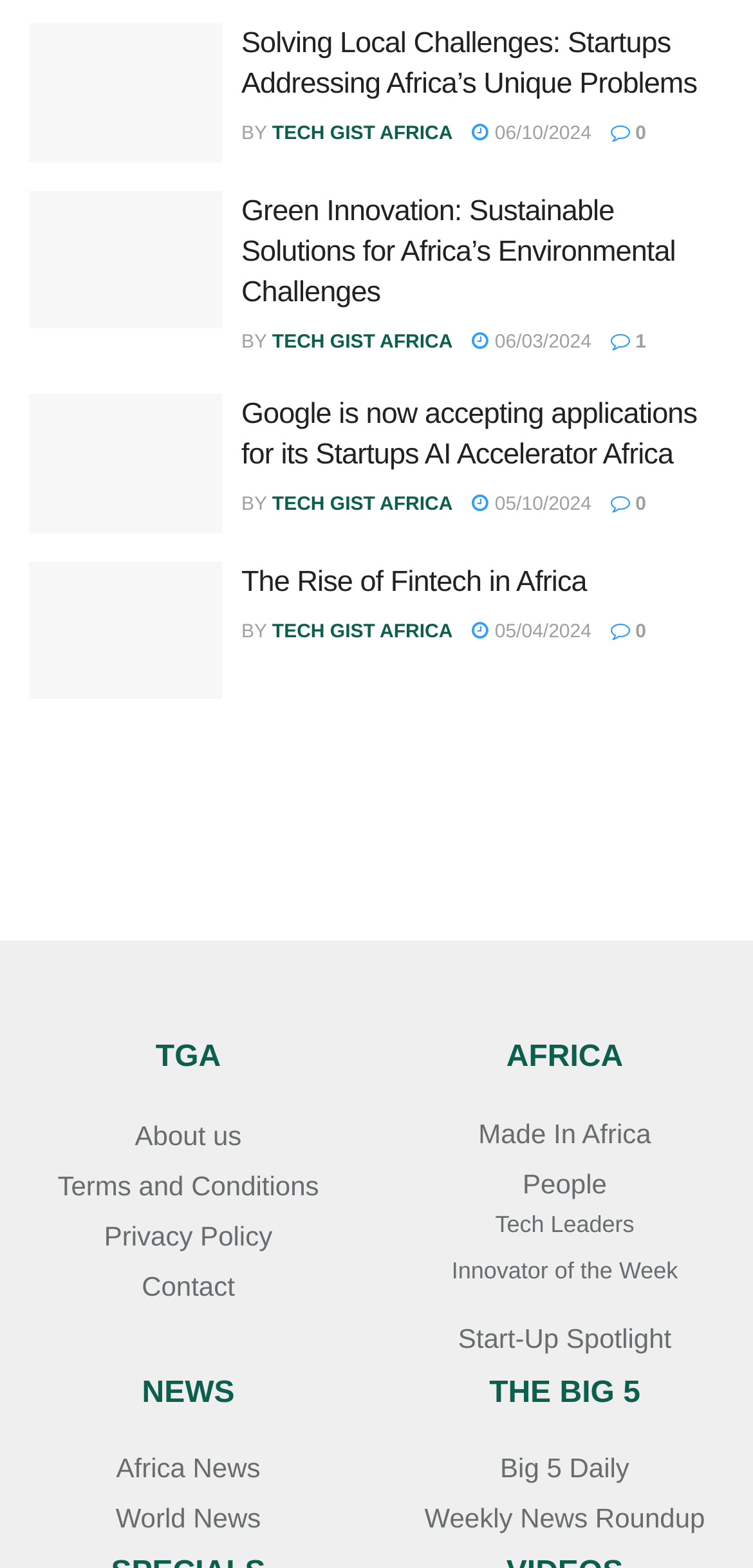Please find the bounding box coordinates of the element that you should click to achieve the following instruction: "Click on the 'Africa startups' link". The coordinates should be presented as four float numbers between 0 and 1: [left, top, right, bottom].

[0.038, 0.015, 0.295, 0.103]